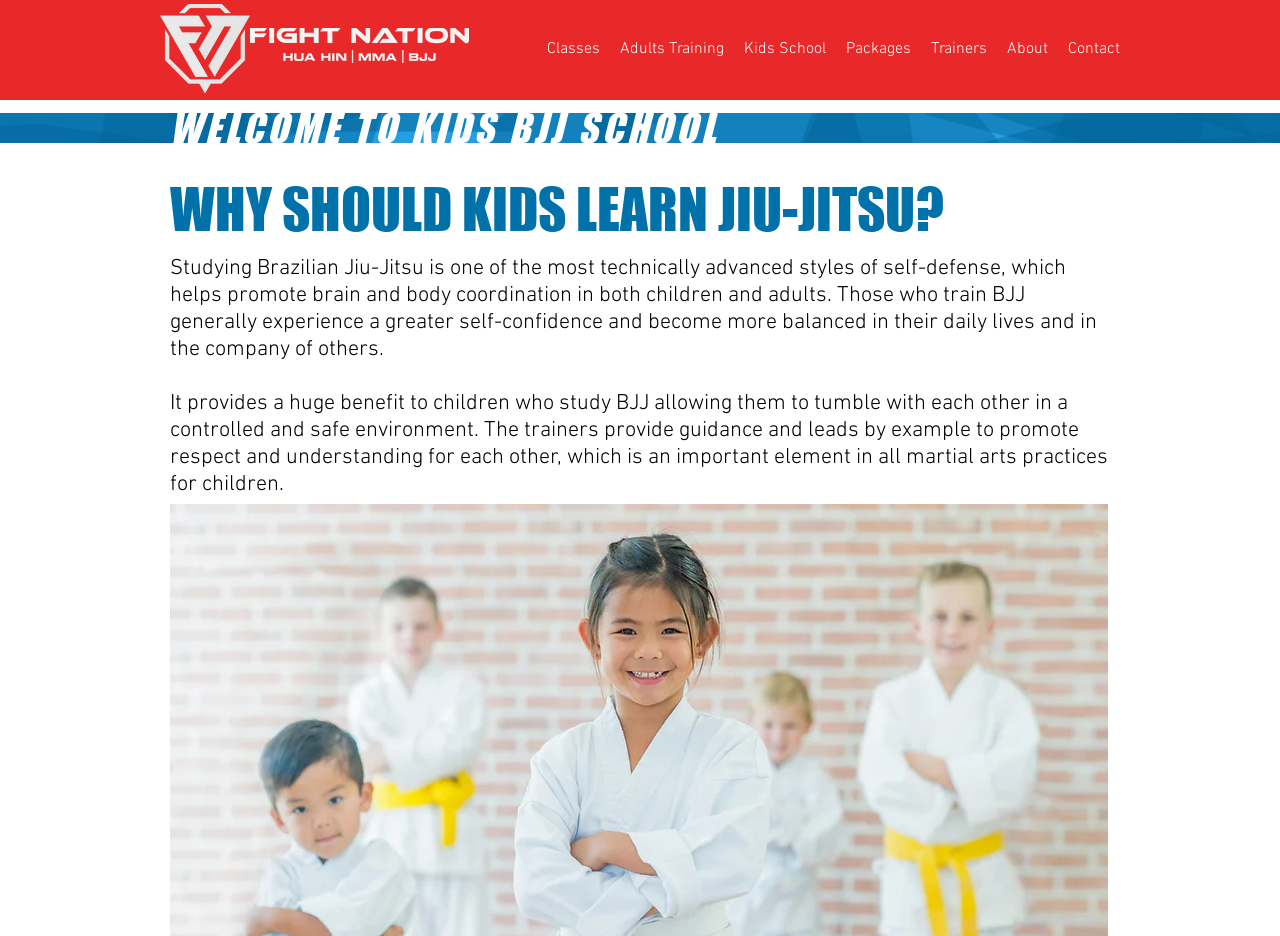Determine the bounding box for the HTML element described here: "Adults Training". The coordinates should be given as [left, top, right, bottom] with each number being a float between 0 and 1.

[0.477, 0.036, 0.573, 0.068]